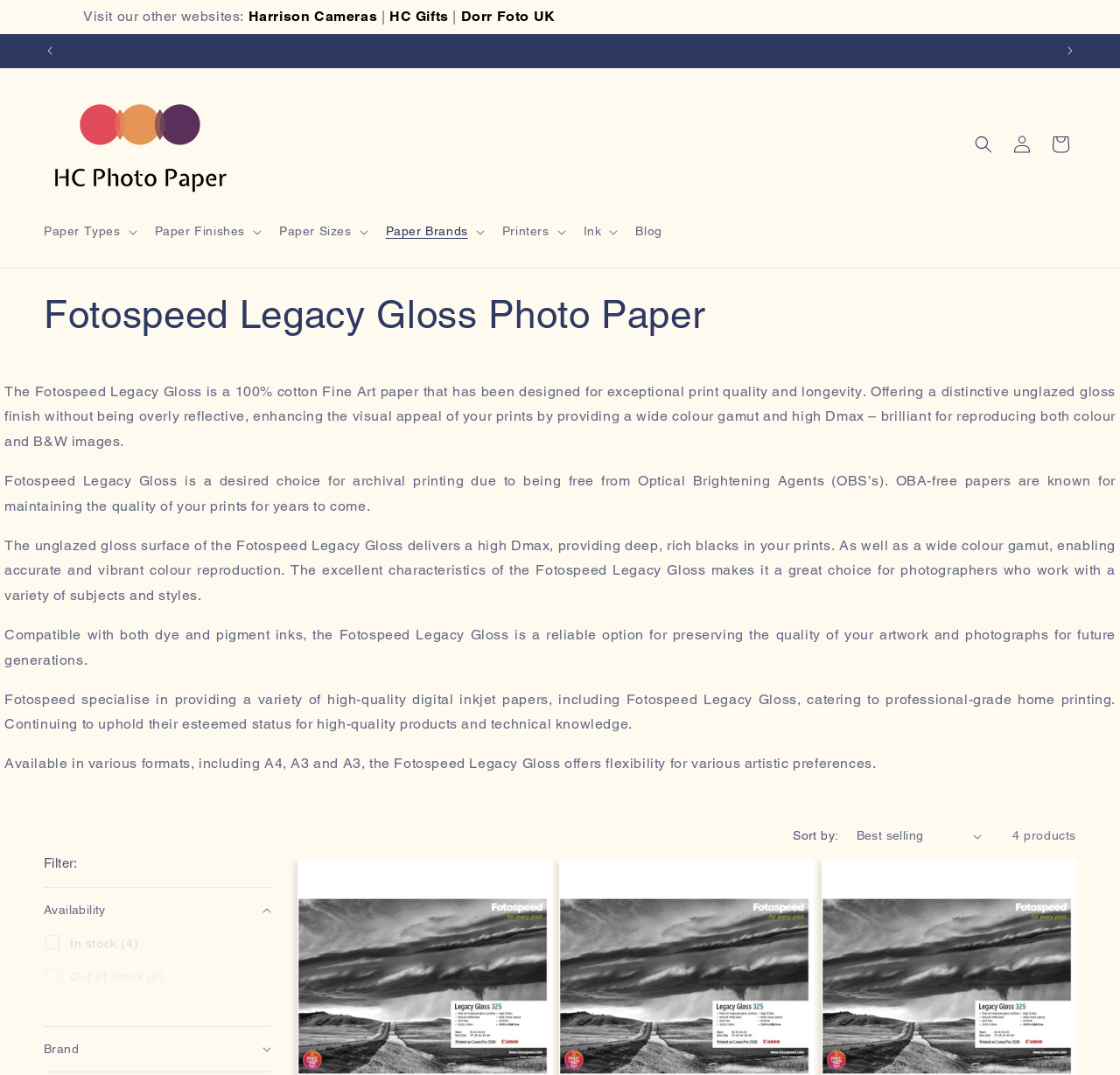Deliver a detailed narrative of the webpage's visual and textual elements.

This webpage is about Fotospeed Legacy Gloss Photo Paper, a product for photographers. At the top, there are links to other websites, including Harrison Cameras, HC Gifts, and Dorr Foto UK. Below that, there is an announcement bar with a carousel of announcements, including one about free UK mainland delivery on all orders.

On the left side, there is a menu with buttons for different paper types, finishes, sizes, brands, and printers. Next to the menu, there is a link to the HC Photo Paper website, accompanied by an image of the paper.

The main content of the page is about the Fotospeed Legacy Gloss Photo Paper. There is a heading that reads "Collection: Fotospeed Legacy Gloss Photo Paper" and a description of the product, which is a 100% cotton Fine Art paper designed for exceptional print quality and longevity. The text explains the benefits of the paper, including its unglazed gloss finish, high Dmax, and wide color gamut.

Below the description, there are several paragraphs of text that provide more information about the product, including its compatibility with dye and pigment inks, its archival printing capabilities, and its availability in various formats.

On the right side, there is a section for sorting and filtering products. There is a combobox for sorting by different criteria, and a section for filtering by availability and brand. The availability filter has checkboxes for in-stock and out-of-stock products.

At the bottom of the page, there are links to the blog, login, and cart, as well as a search button.